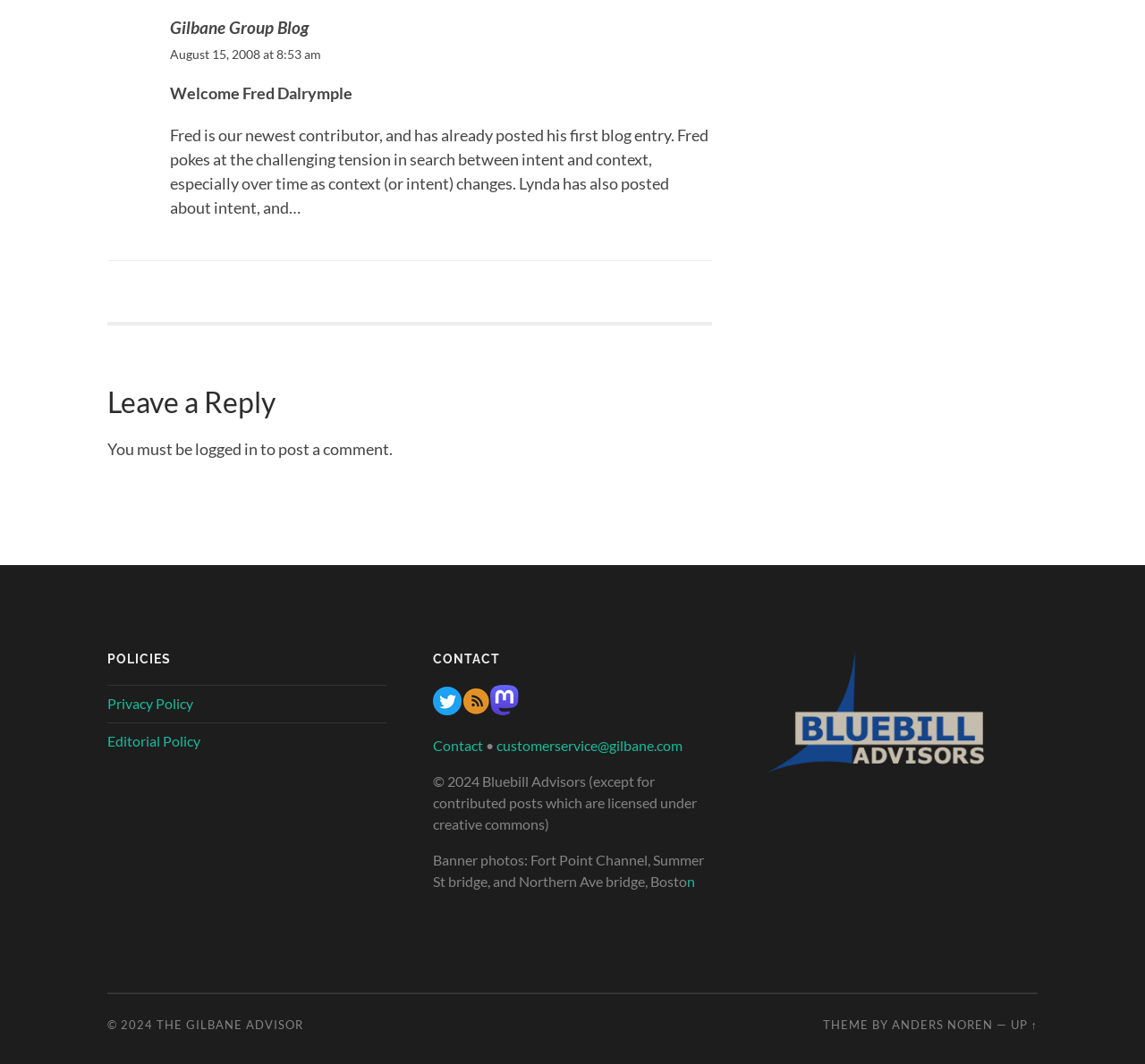Answer the question below using just one word or a short phrase: 
What is the email address for customer service?

customerservice@gilbane.com